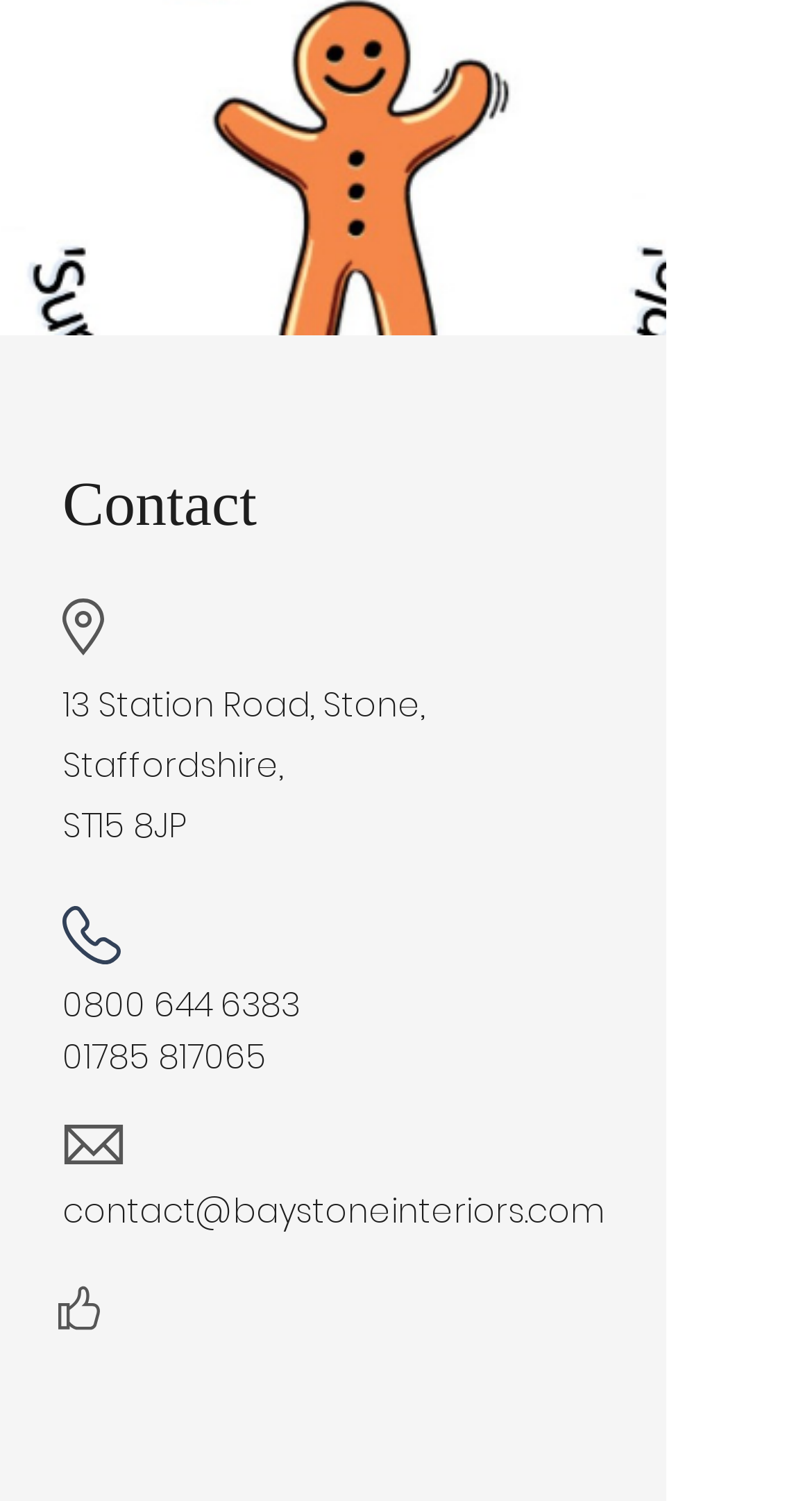Use a single word or phrase to answer the question: What is the phone number for Baystone Interiors?

0800 644 6383 or 01785 817065